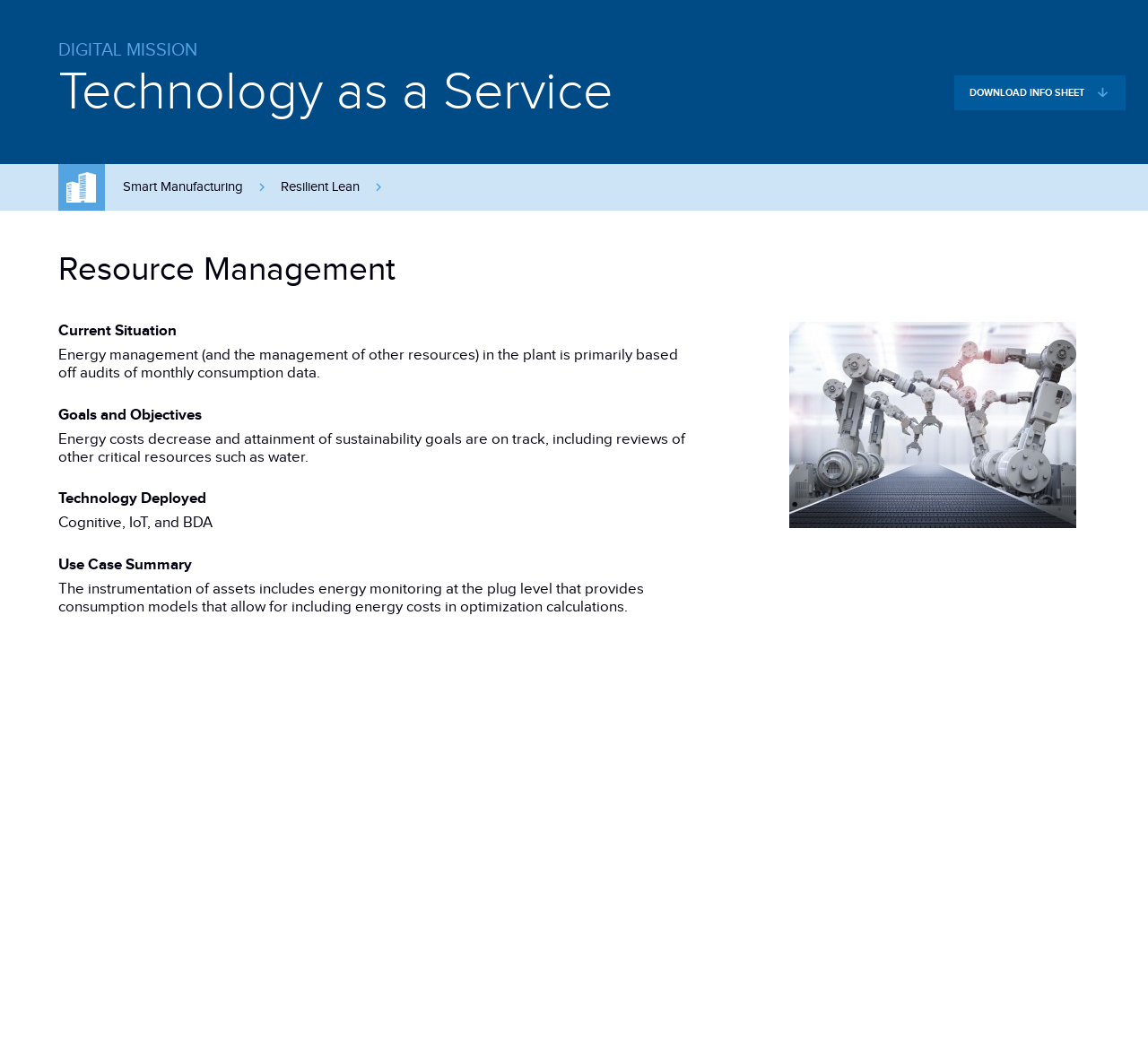Please give a one-word or short phrase response to the following question: 
What is the main topic of the webpage?

Resource management